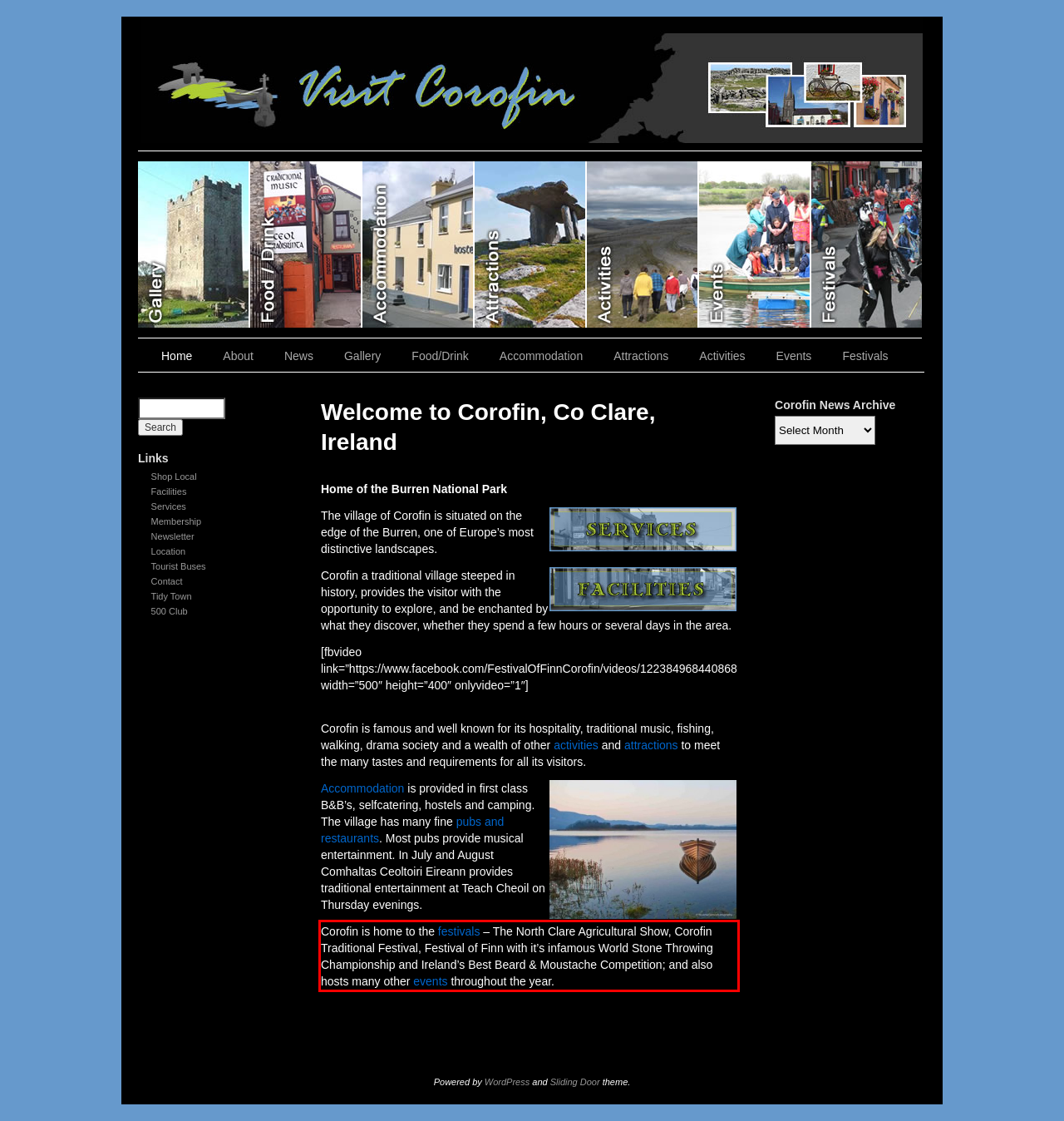You are given a screenshot of a webpage with a UI element highlighted by a red bounding box. Please perform OCR on the text content within this red bounding box.

Corofin is home to the festivals – The North Clare Agricultural Show, Corofin Traditional Festival, Festival of Finn with it’s infamous World Stone Throwing Championship and Ireland’s Best Beard & Moustache Competition; and also hosts many other events throughout the year.